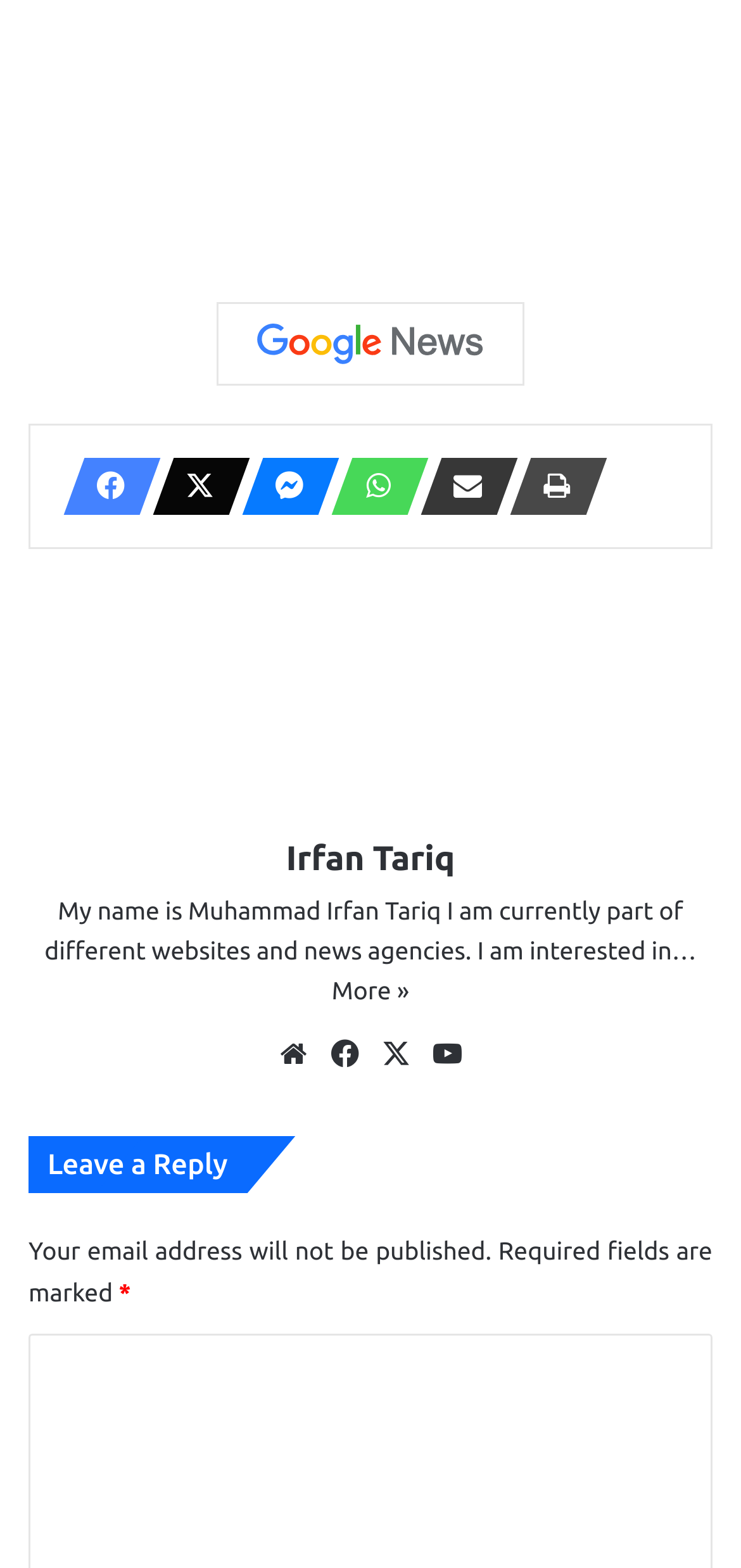Can you look at the image and give a comprehensive answer to the question:
What is the profession of the person described?

The answer can be found by reading the text 'My name is Muhammad Irfan Tariq I am currently part of different websites and news agencies...' which describes the person's profession.